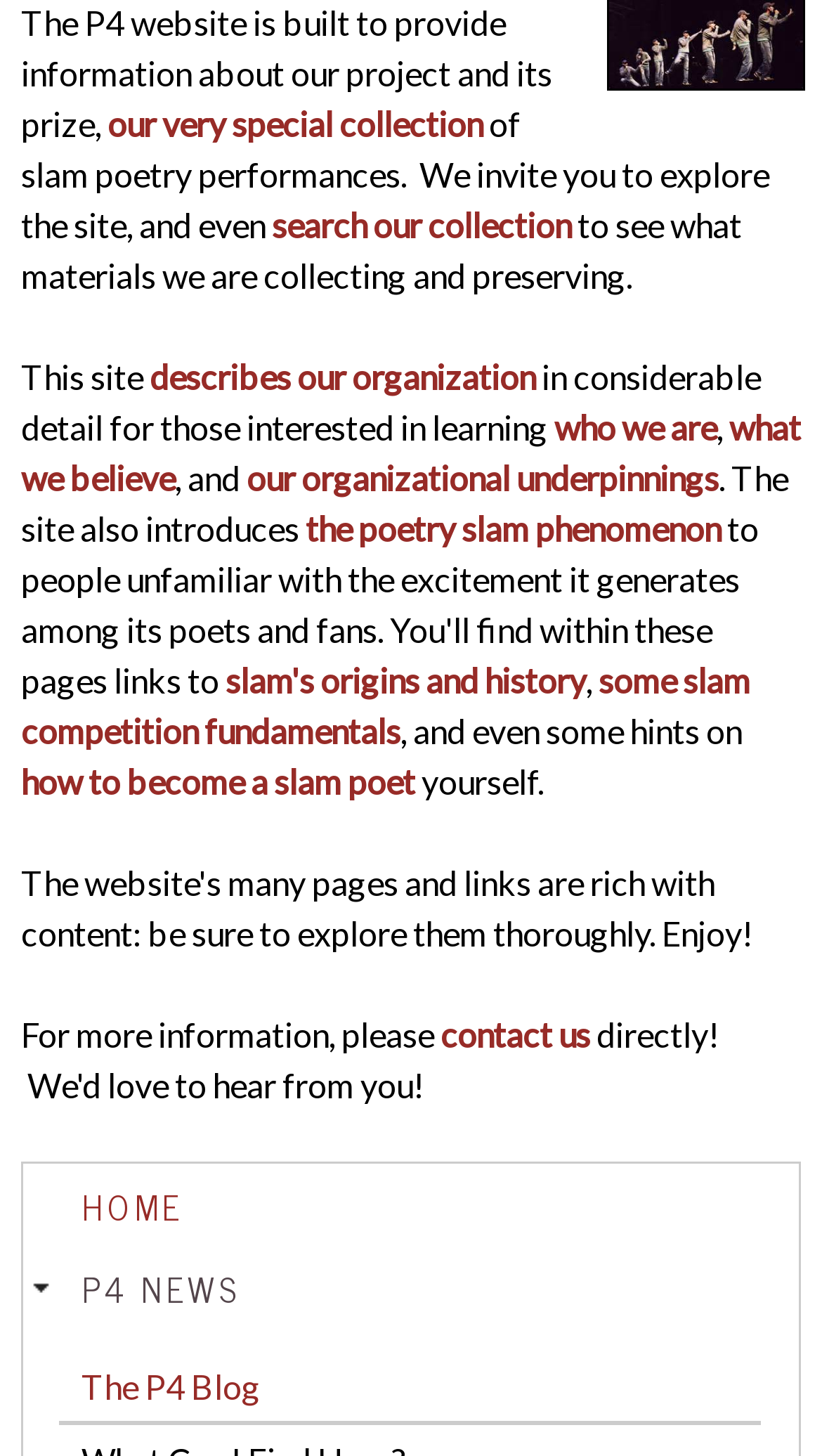Locate the bounding box coordinates of the element you need to click to accomplish the task described by this instruction: "contact us".

[0.536, 0.696, 0.718, 0.724]